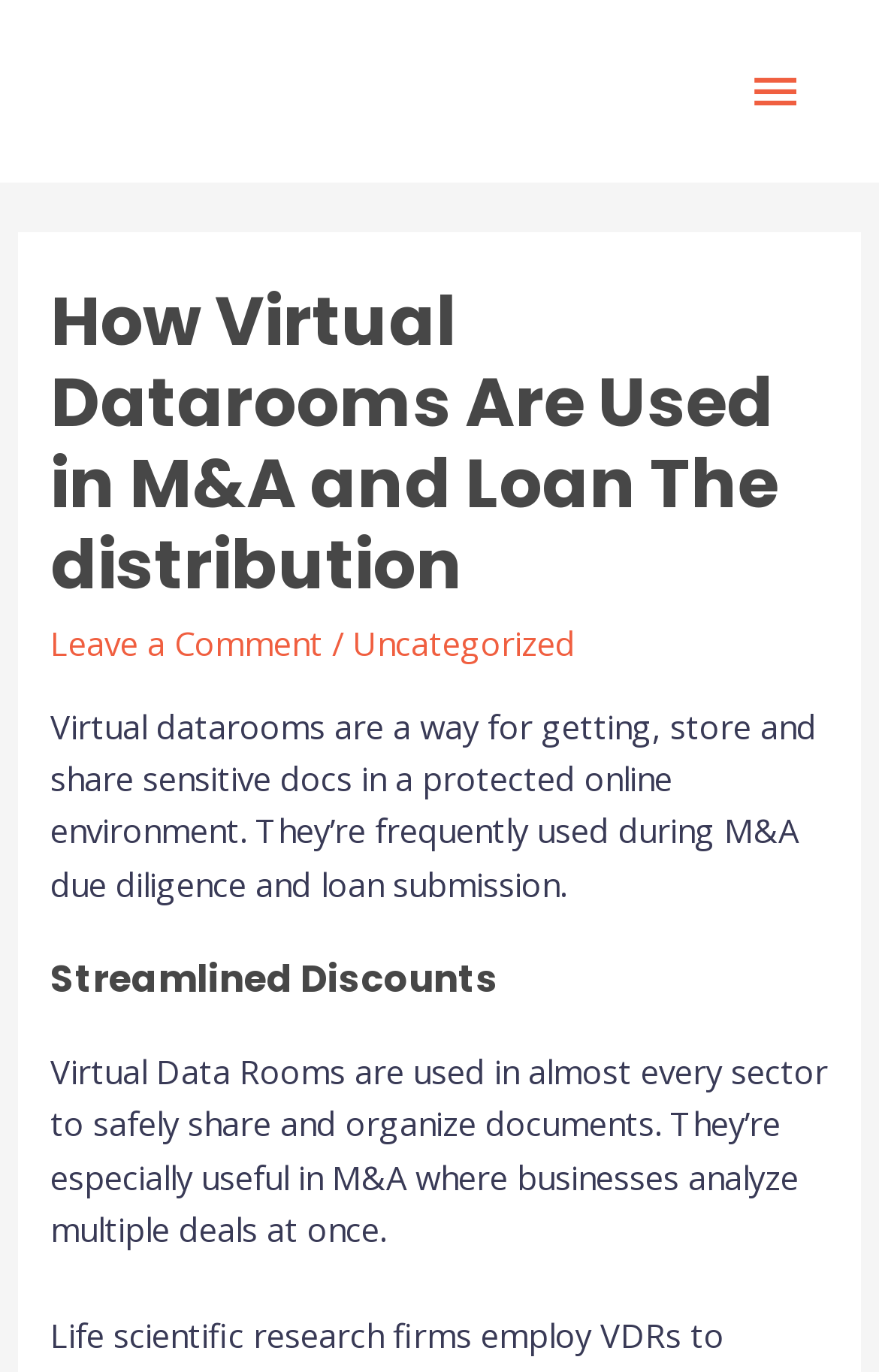Offer a meticulous description of the webpage's structure and content.

The webpage is about the use of virtual datarooms in M&A and loan distribution. At the top, there is a main menu button on the right side, which is not expanded. Below the main menu button, there is a header section that spans almost the entire width of the page. Within the header, there is a heading that displays the title of the webpage, "How Virtual Datarooms Are Used in M&A and Loan The distribution". To the right of the title, there are two links, "Leave a Comment" and "Uncategorized", separated by a forward slash.

Below the header section, there is a paragraph of text that describes virtual datarooms as a secure online environment for sharing and storing sensitive documents, often used during M&A due diligence and loan submission. This paragraph is followed by a heading, "Streamlined Discounts", which is centered on the page. 

Finally, there is another paragraph of text that explains the use of virtual data rooms in various sectors, particularly in M&A where multiple deals are analyzed simultaneously. This paragraph is positioned below the "Streamlined Discounts" heading and spans almost the entire width of the page.